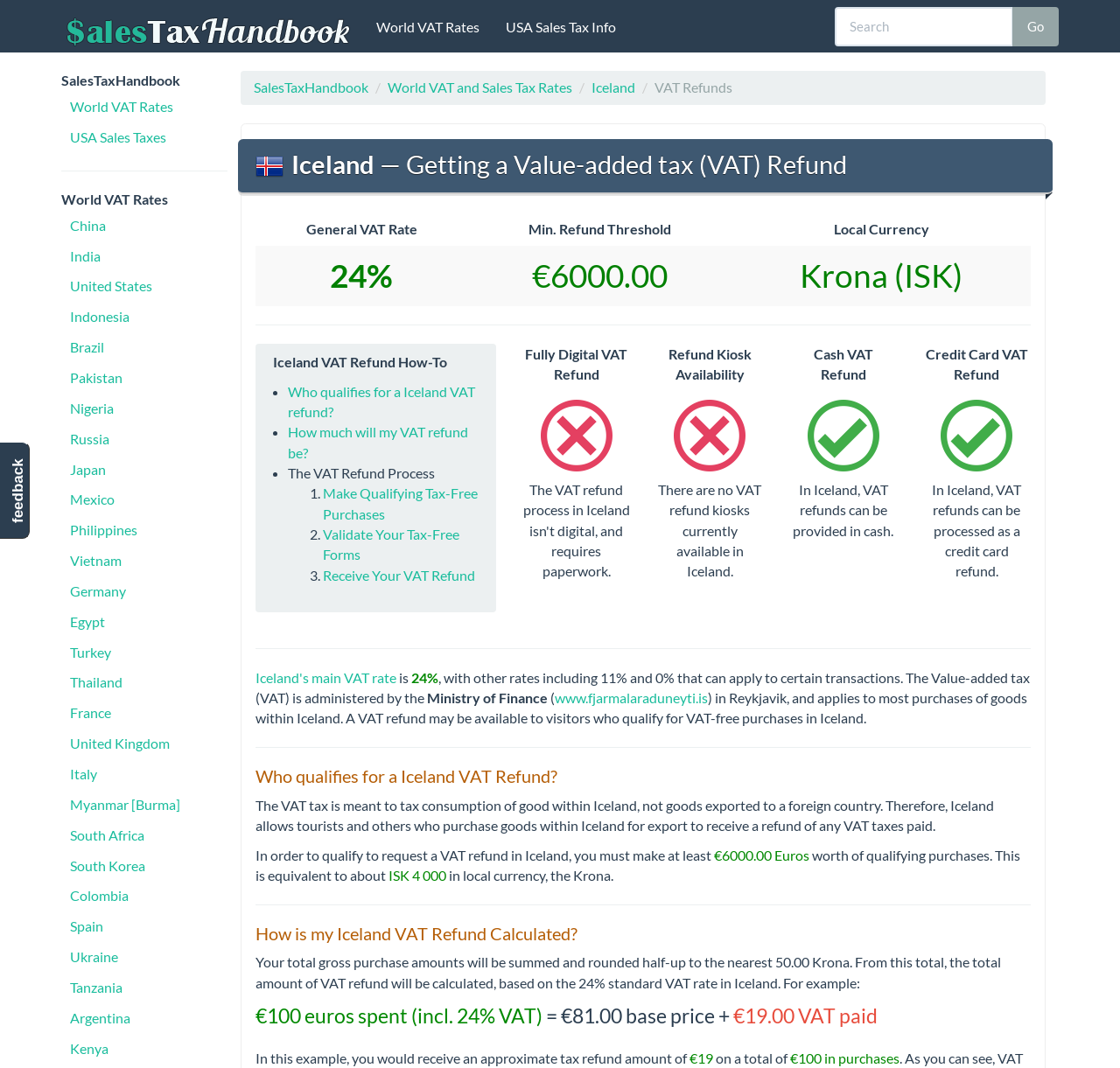Respond with a single word or short phrase to the following question: 
What is the local currency in Iceland?

Krona (ISK)